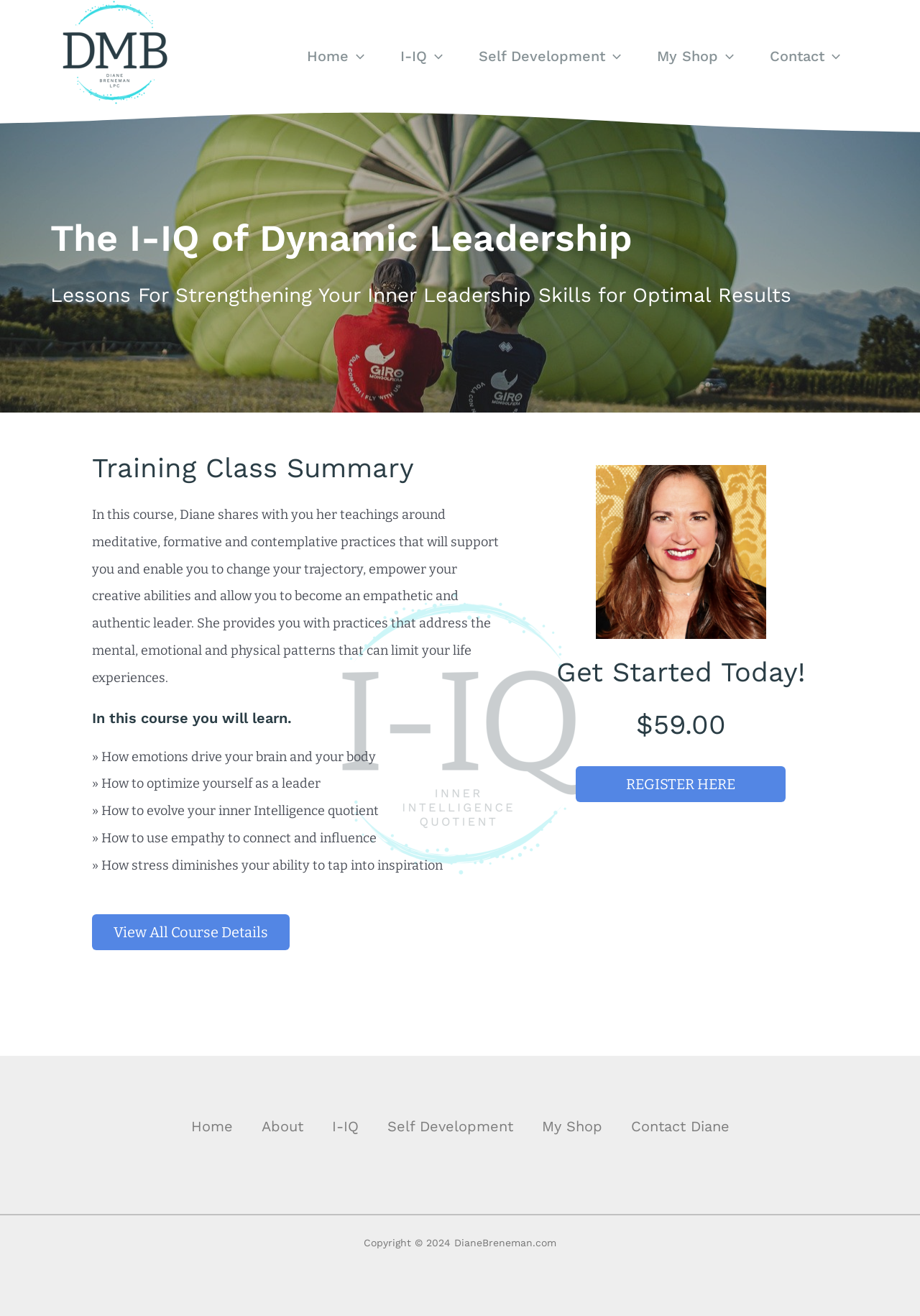Locate the bounding box coordinates of the area that needs to be clicked to fulfill the following instruction: "Toggle the 'I-IQ' menu". The coordinates should be in the format of four float numbers between 0 and 1, namely [left, top, right, bottom].

[0.415, 0.023, 0.501, 0.062]